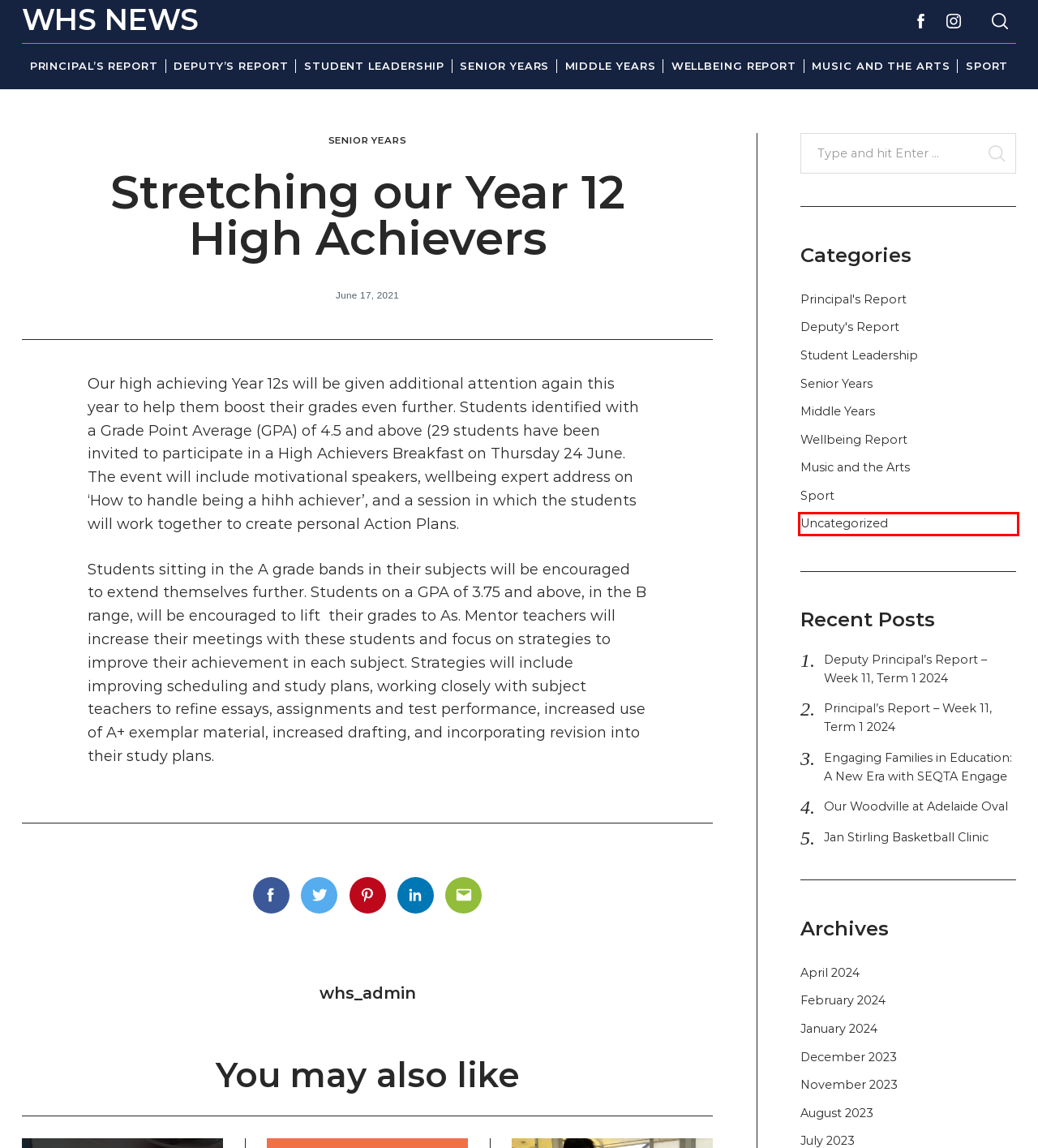Review the screenshot of a webpage that includes a red bounding box. Choose the most suitable webpage description that matches the new webpage after clicking the element within the red bounding box. Here are the candidates:
A. November 2023 - WHS News
B. January 2024 - WHS News
C. Uncategorized Archives - WHS News
D. August 2023 - WHS News
E. Woodville High School News - Deputy Principal's Report - Week 11, Term 1 2024 - Deputy's Report
F. Woodville High School News - Our Woodville at Adelaide Oval - Middle Years
G. February 2024 - WHS News
H. December 2023 - WHS News

C